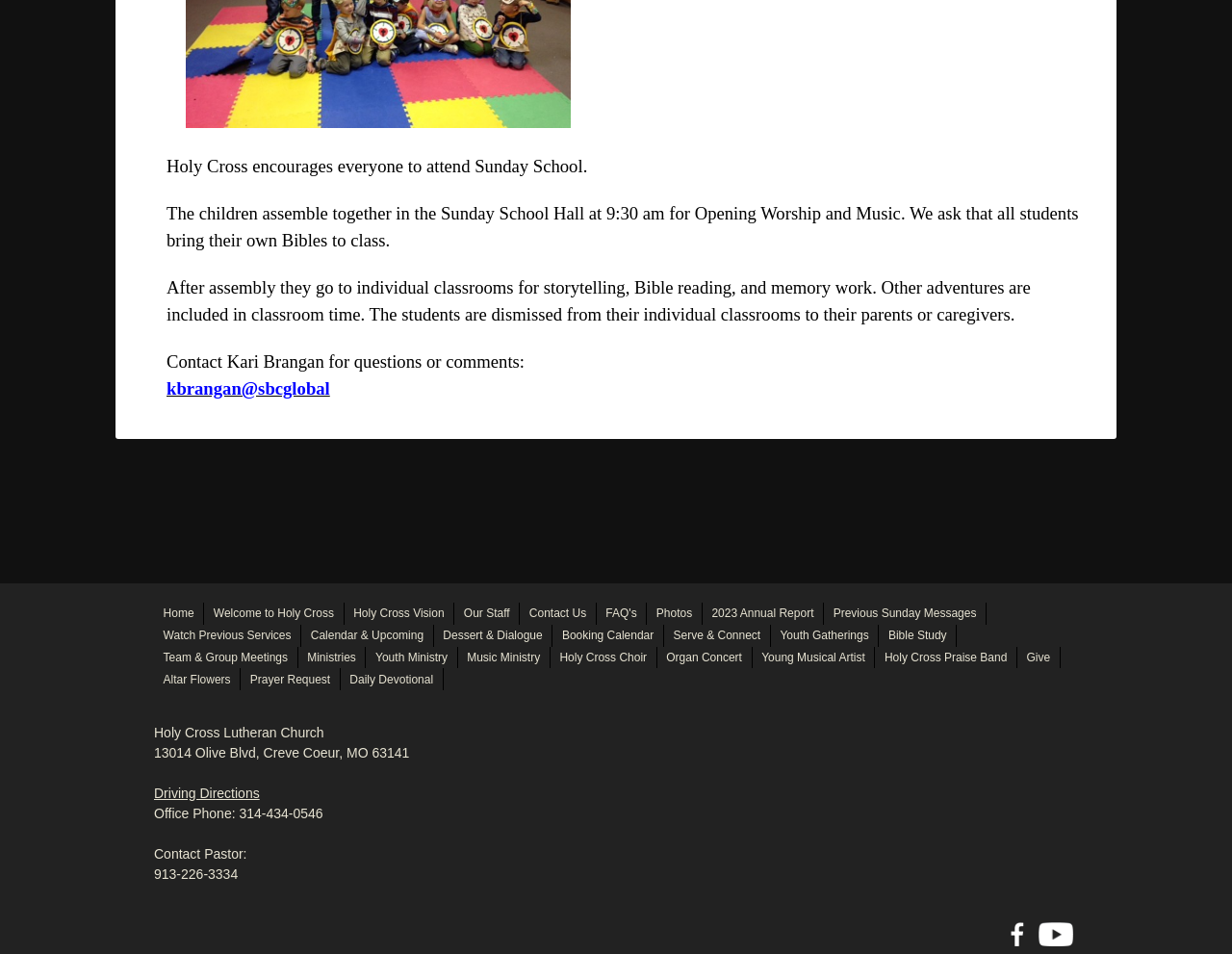Find the bounding box coordinates for the area that must be clicked to perform this action: "Click on 'Follow us on Facebook!' ".

[0.815, 0.979, 0.835, 0.995]